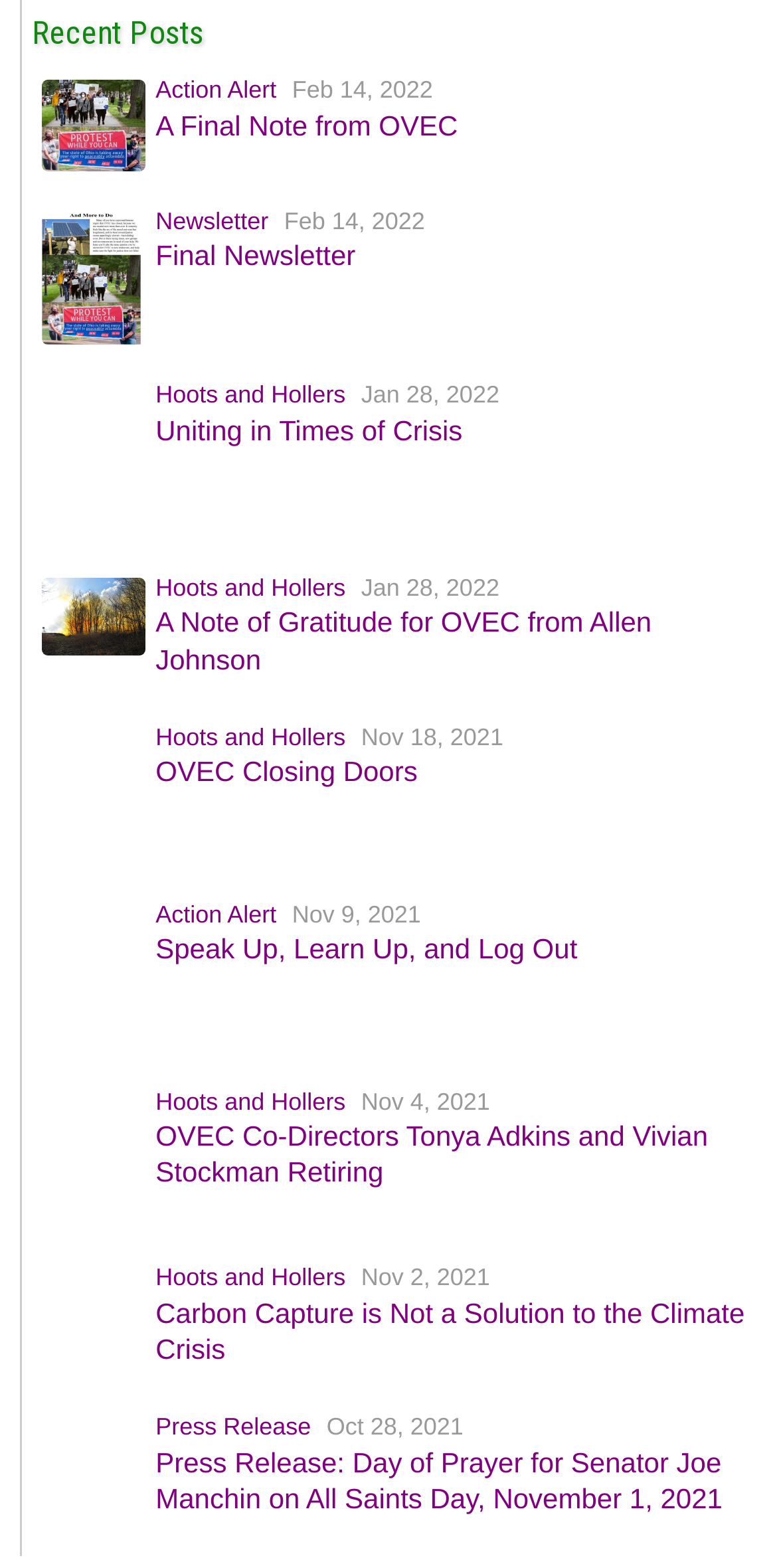Identify the bounding box coordinates of the specific part of the webpage to click to complete this instruction: "Read Privacy Policy".

None